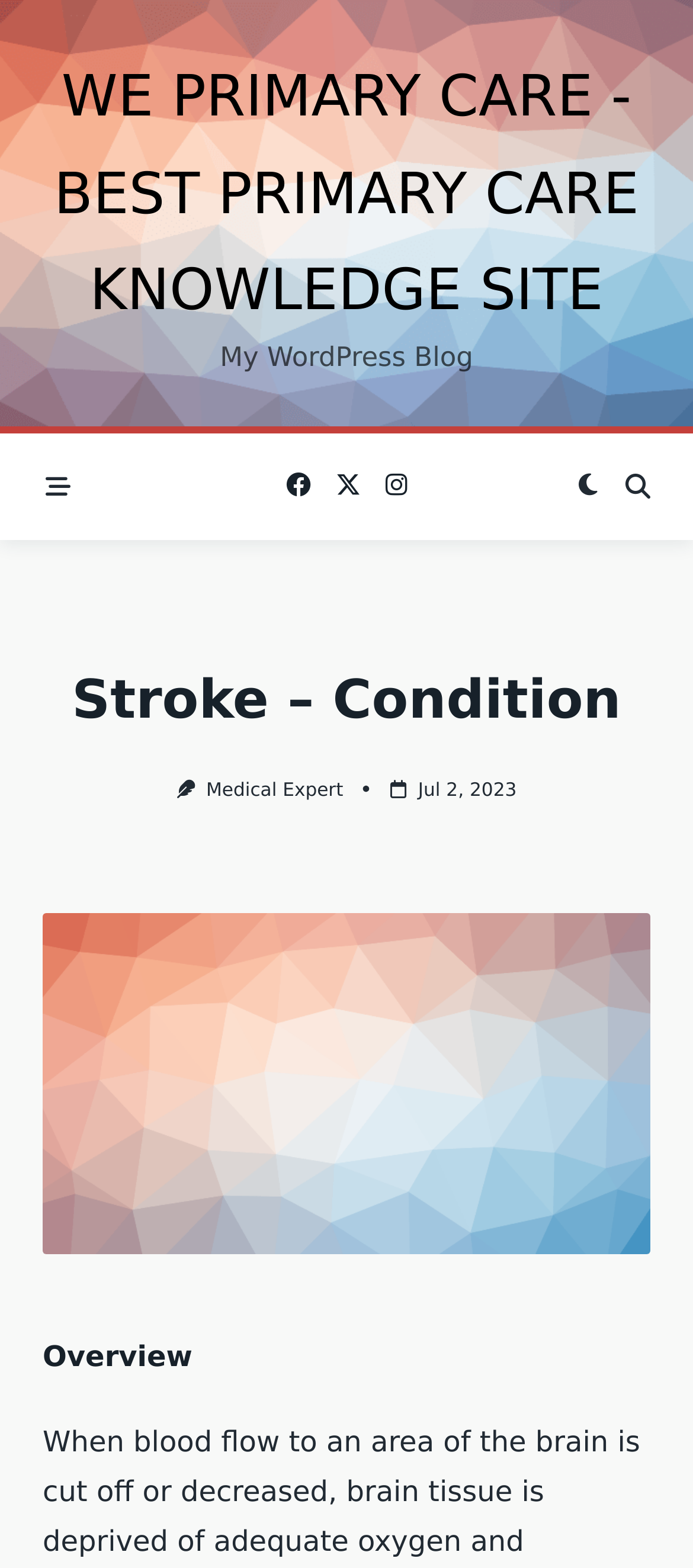Who is the author of the article?
Craft a detailed and extensive response to the question.

The author of the article can be found in the link element with the text 'Medical Expert' which is located below the heading element, suggesting that this is the author of the article.